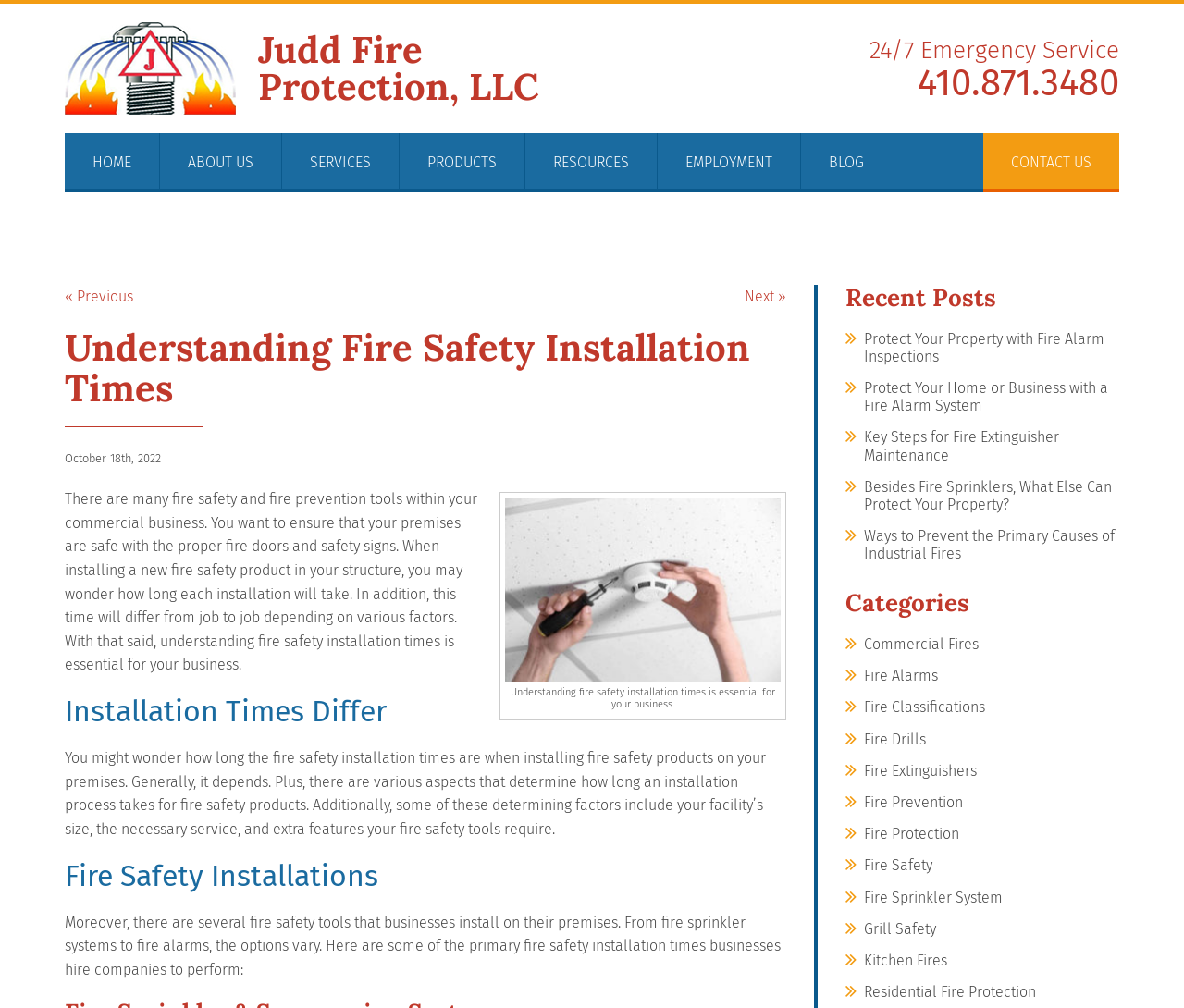Please locate the clickable area by providing the bounding box coordinates to follow this instruction: "Click the 'HOME' link".

[0.055, 0.132, 0.134, 0.191]